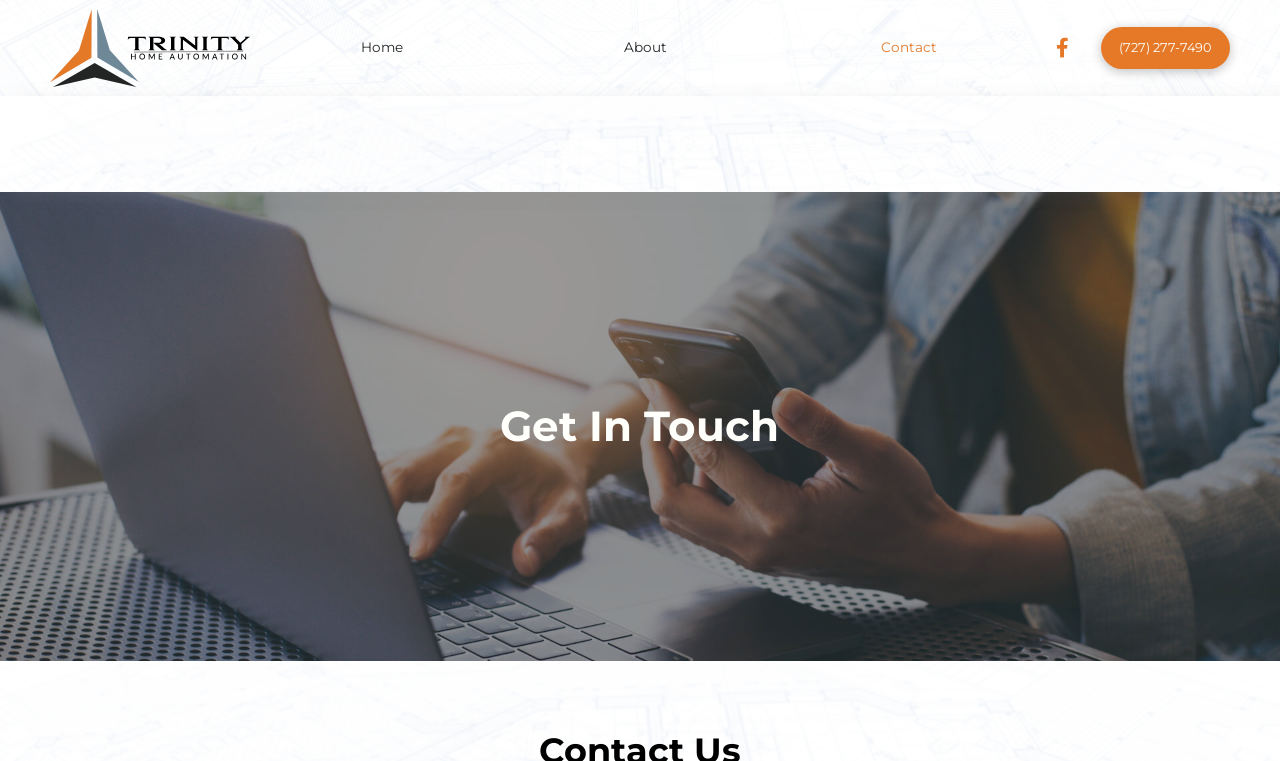How many navigation links are there?
Kindly offer a comprehensive and detailed response to the question.

I counted the number of links in the top navigation bar, which includes 'Home', 'About', 'Contact', and four other links.